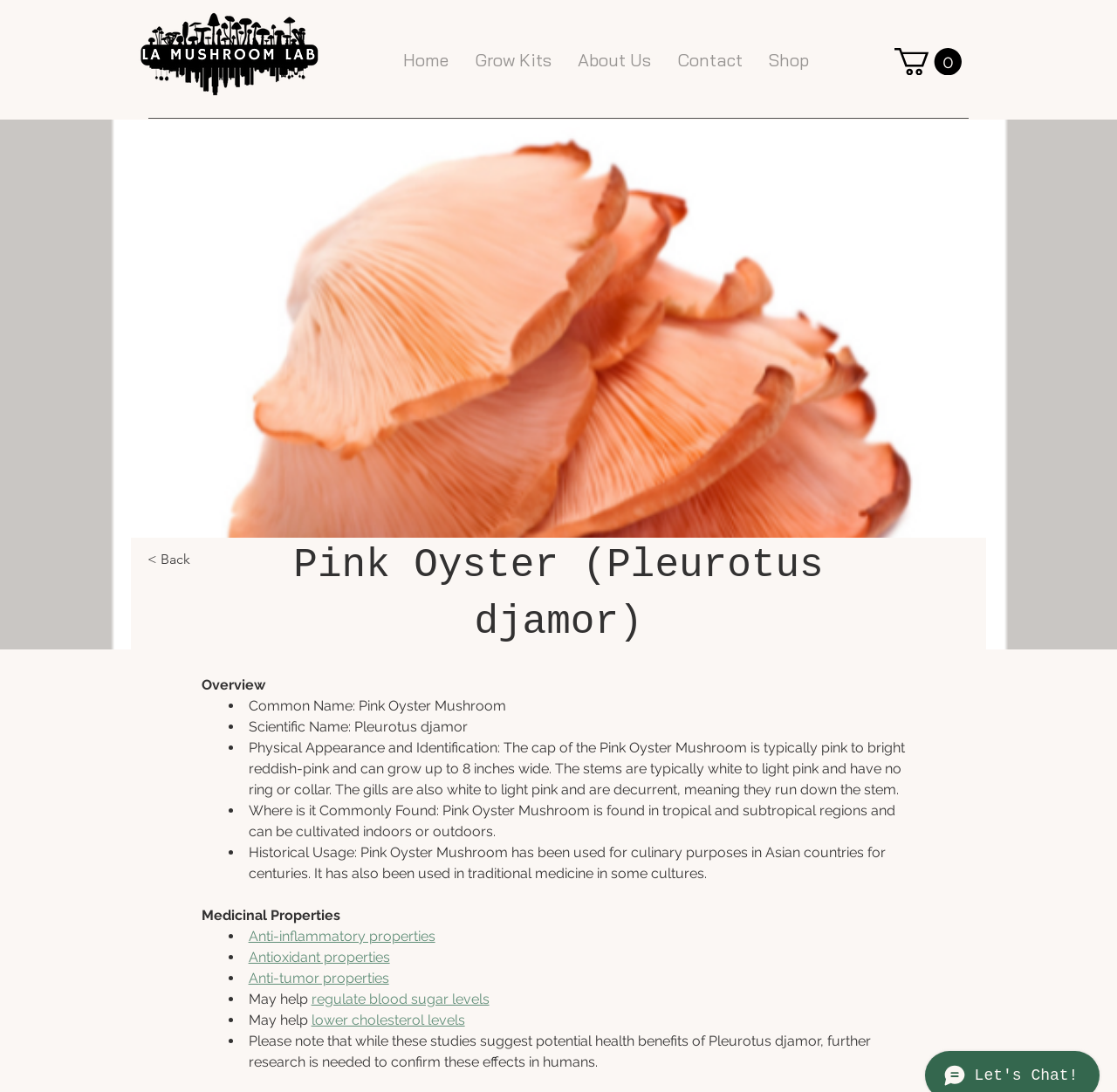Determine the bounding box coordinates of the clickable area required to perform the following instruction: "Open the 'Shop' page". The coordinates should be represented as four float numbers between 0 and 1: [left, top, right, bottom].

[0.676, 0.044, 0.736, 0.066]